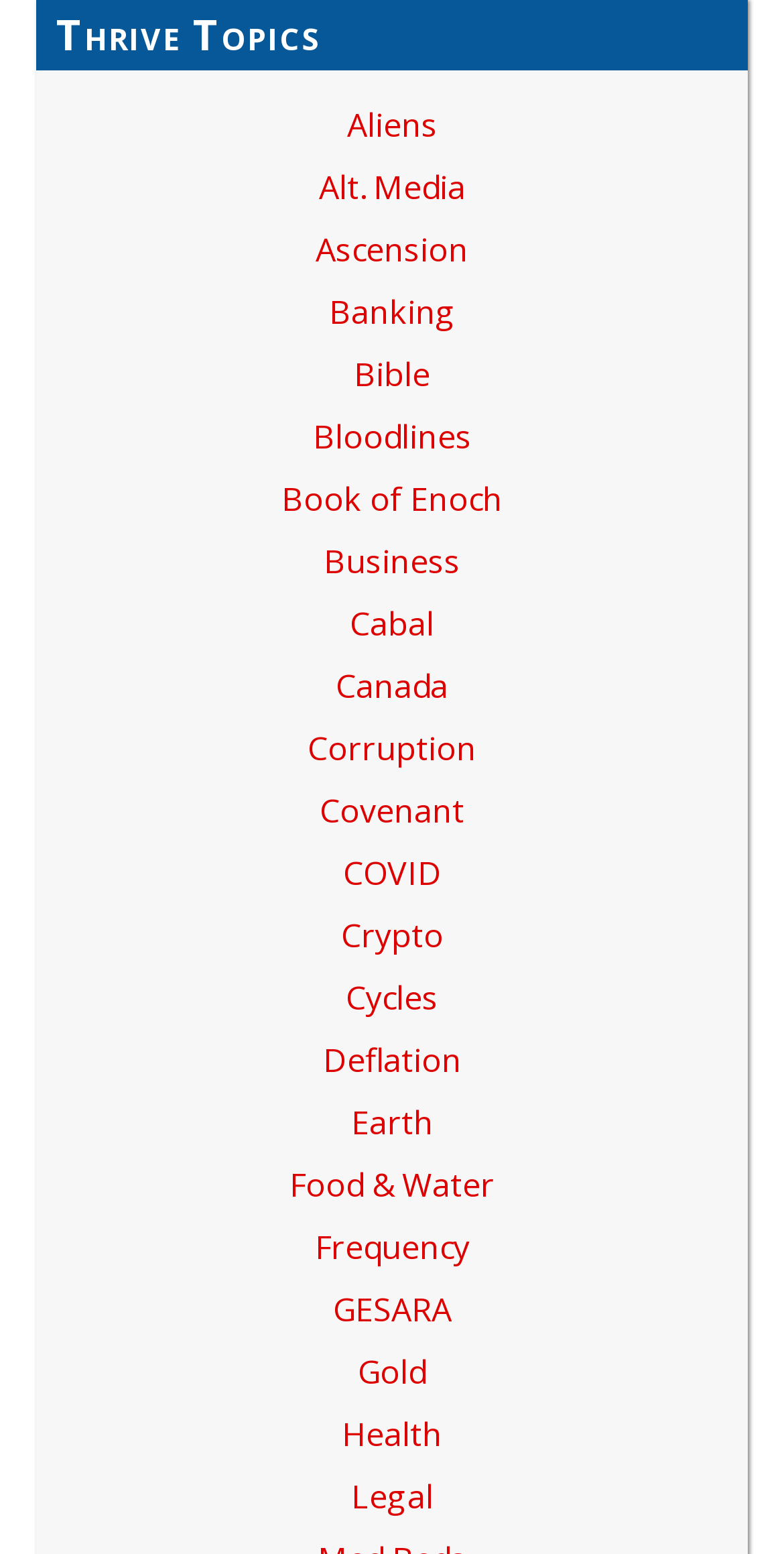Reply to the question with a single word or phrase:
What is the last category?

Legal